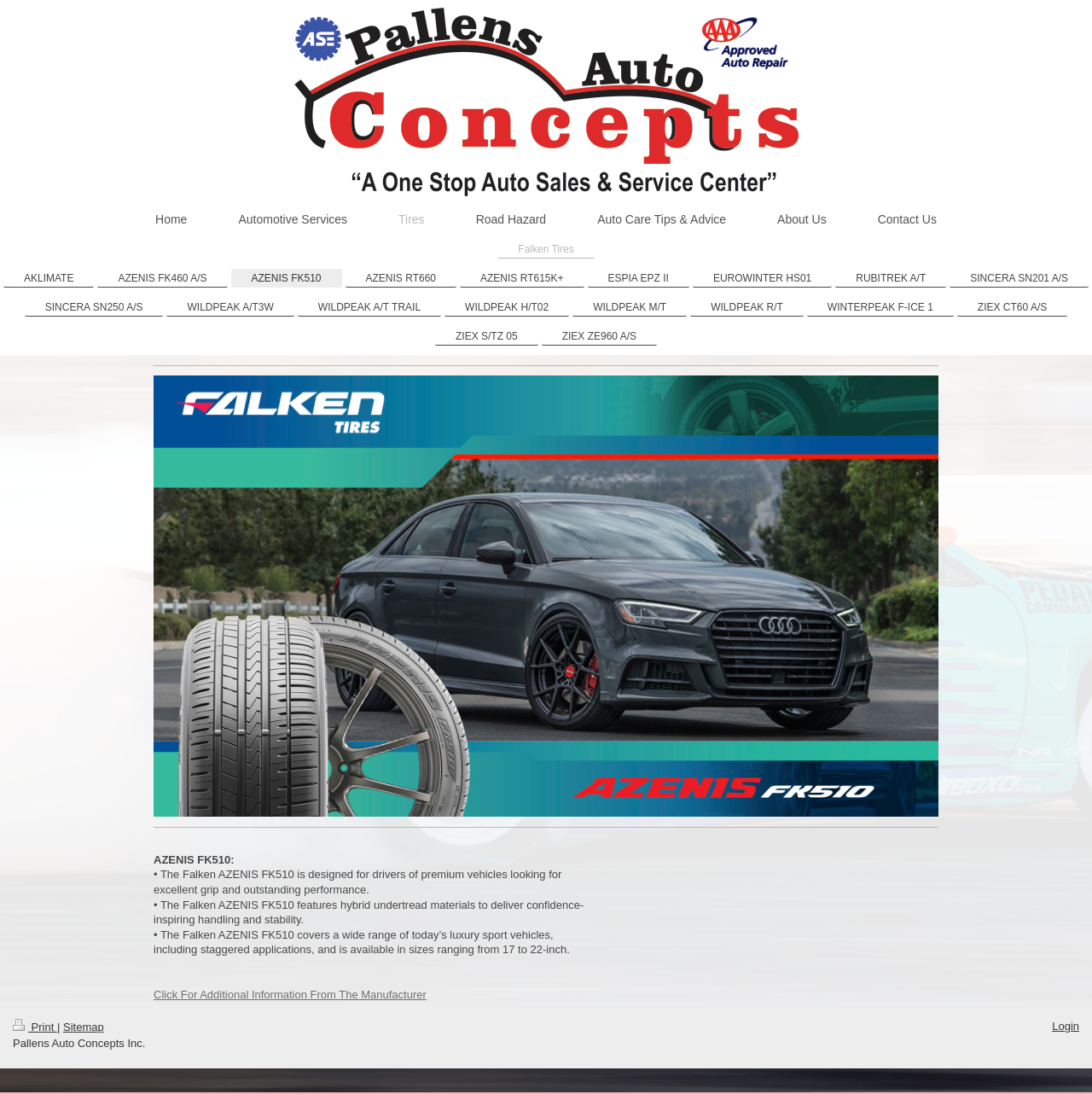Refer to the image and answer the question with as much detail as possible: What can be done with the 'Click For Additional Information From The Manufacturer' link?

The 'Click For Additional Information From The Manufacturer' link likely leads to a webpage or resource that provides more information about the Falken AZENIS FK510 tire from the manufacturer. This link suggests that users can click on it to access additional information about the product.